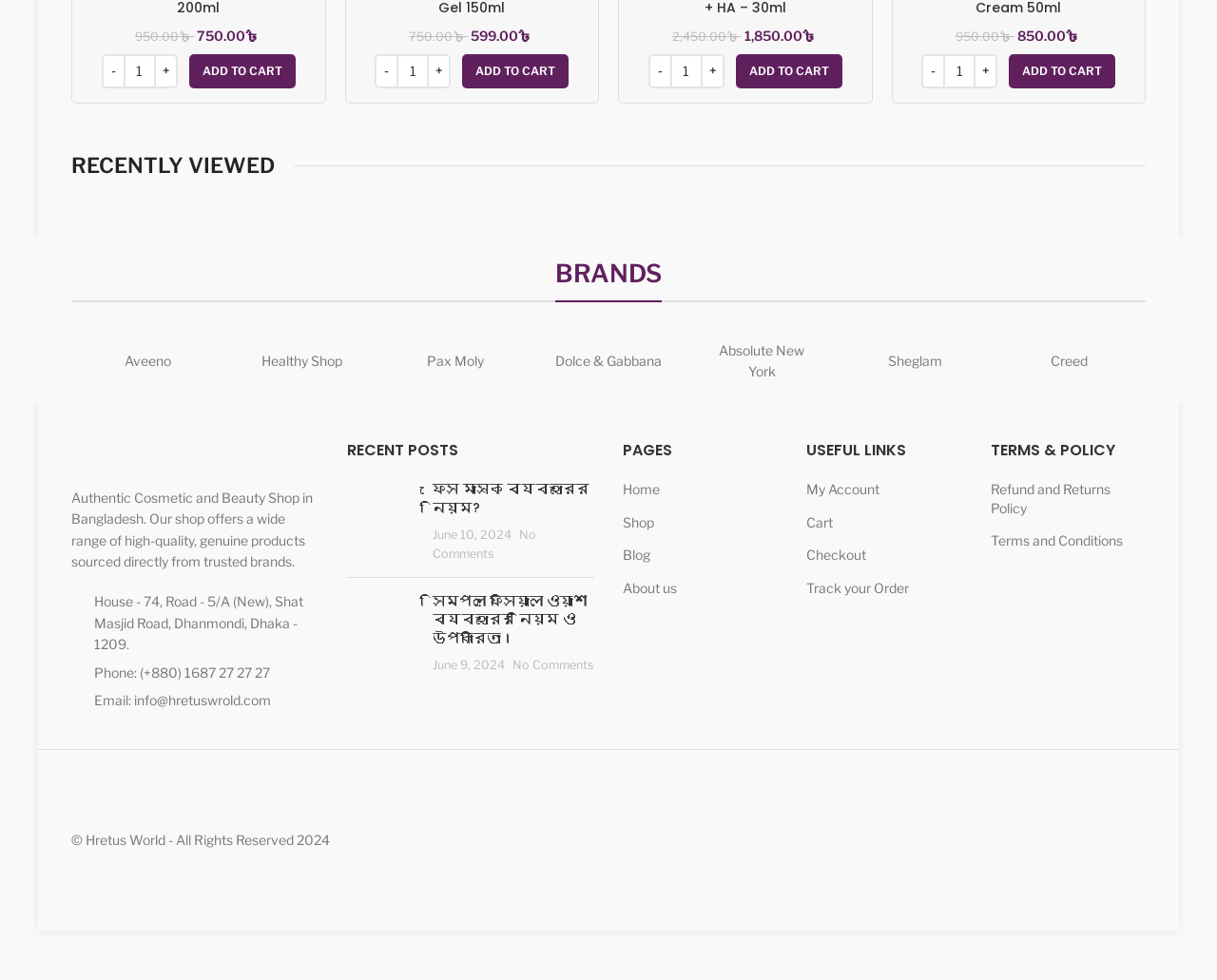Using the description: "No Comments", identify the bounding box of the corresponding UI element in the screenshot.

[0.355, 0.539, 0.441, 0.572]